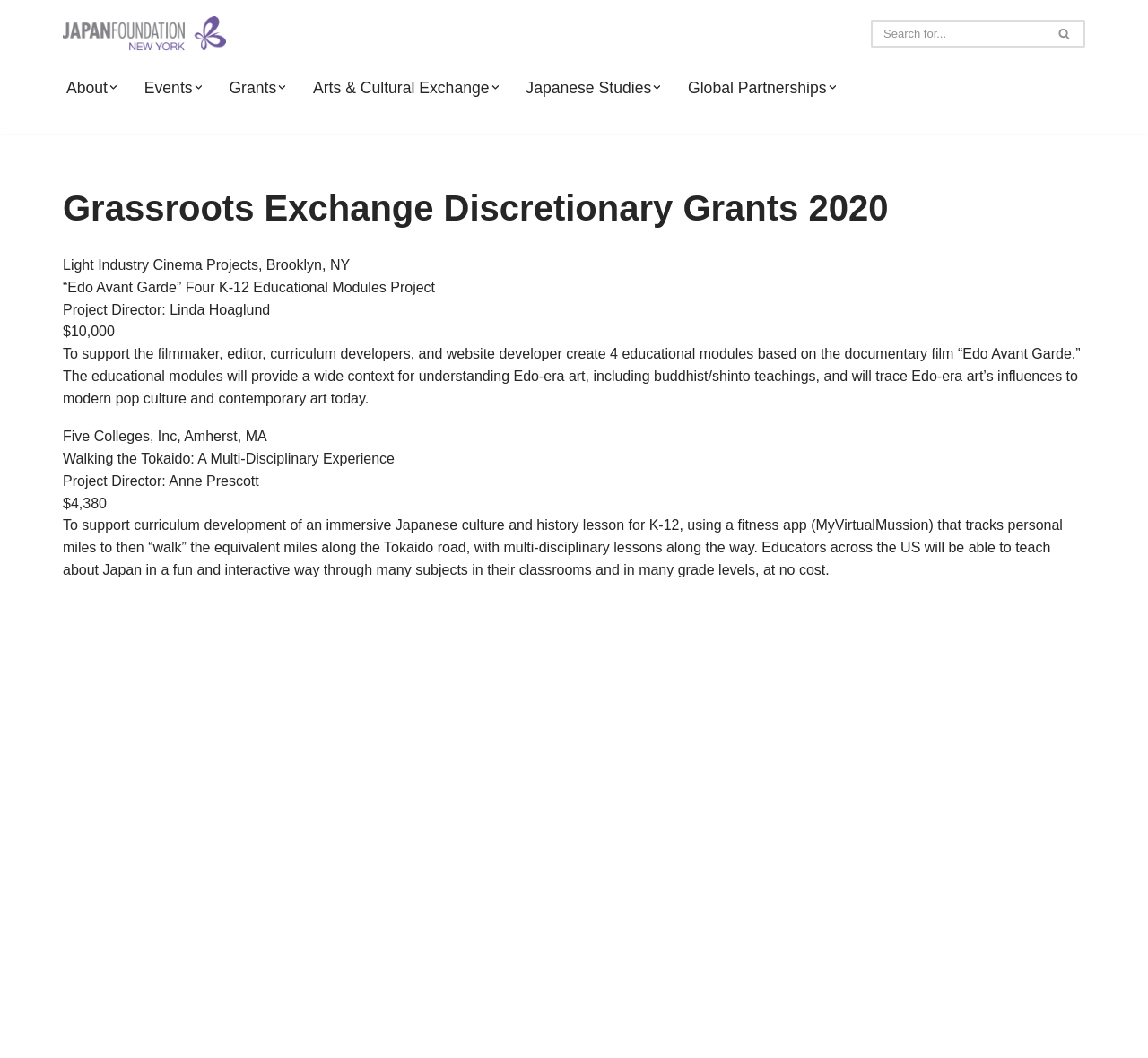Create an elaborate caption for the webpage.

The webpage is about the Grassroots Exchange Discretionary Grants 2020 provided by The Japan Foundation, New York. At the top left corner, there is a "Skip to content" link. Next to it, there is a link to The Japan Foundation, New York. On the top right corner, there is a search bar with a search button and a small magnifying glass icon.

Below the search bar, there is a primary navigation menu with several links, including "About", "Events", "Grants", "Arts & Cultural Exchange", "Japanese Studies", and "Global Partnerships". Each link has a dropdown button with a small arrow icon.

The main content of the webpage is divided into several sections, each describing a grant project. The first section is titled "Grassroots Exchange Discretionary Grants 2020" and has a heading level of 1. Below the title, there are several paragraphs describing the grant projects, including the project title, project director, grant amount, and a brief description of the project.

There are two grant projects described on the webpage. The first project is "Light Industry Cinema Projects, Brooklyn, NY" with a grant amount of $10,000. The second project is "Five Colleges, Inc, Amherst, MA" with a grant amount of $4,380. Each project description is followed by a brief summary of the project's goals and objectives.